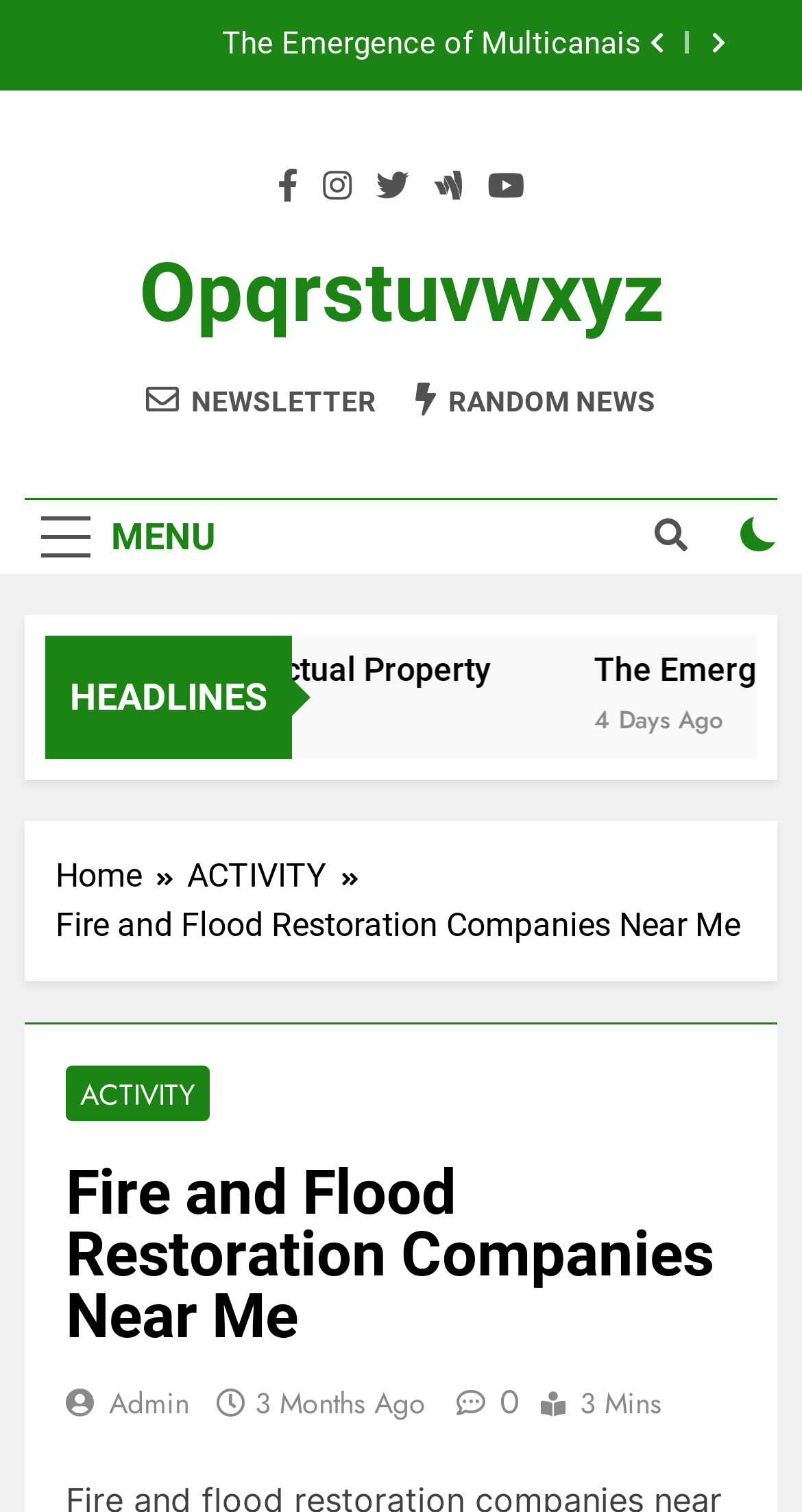Identify the bounding box coordinates of the area that should be clicked in order to complete the given instruction: "View the activity page". The bounding box coordinates should be four float numbers between 0 and 1, i.e., [left, top, right, bottom].

[0.233, 0.563, 0.464, 0.596]